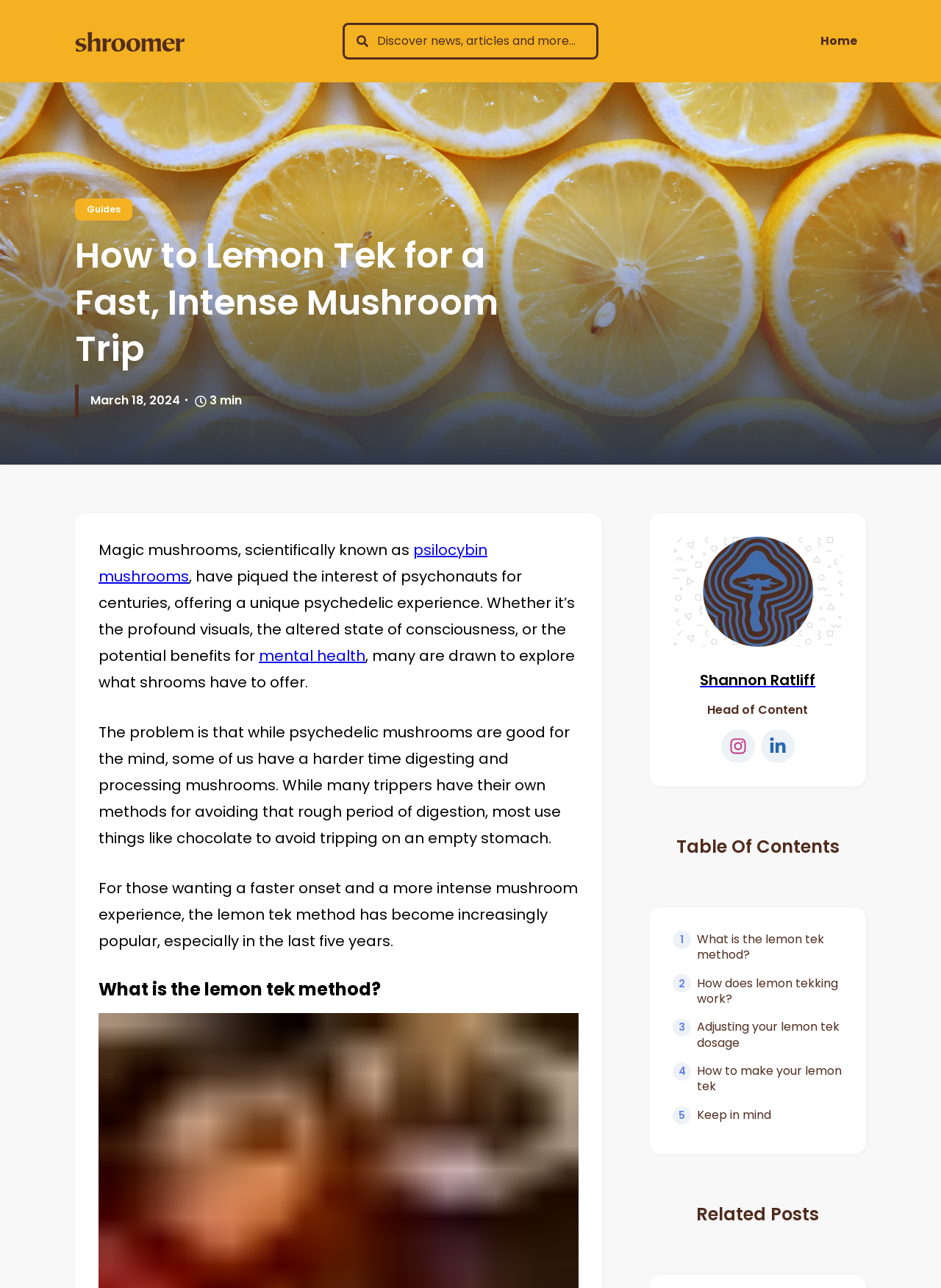Please find and give the text of the main heading on the webpage.

How to Lemon Tek for a Fast, Intense Mushroom Trip